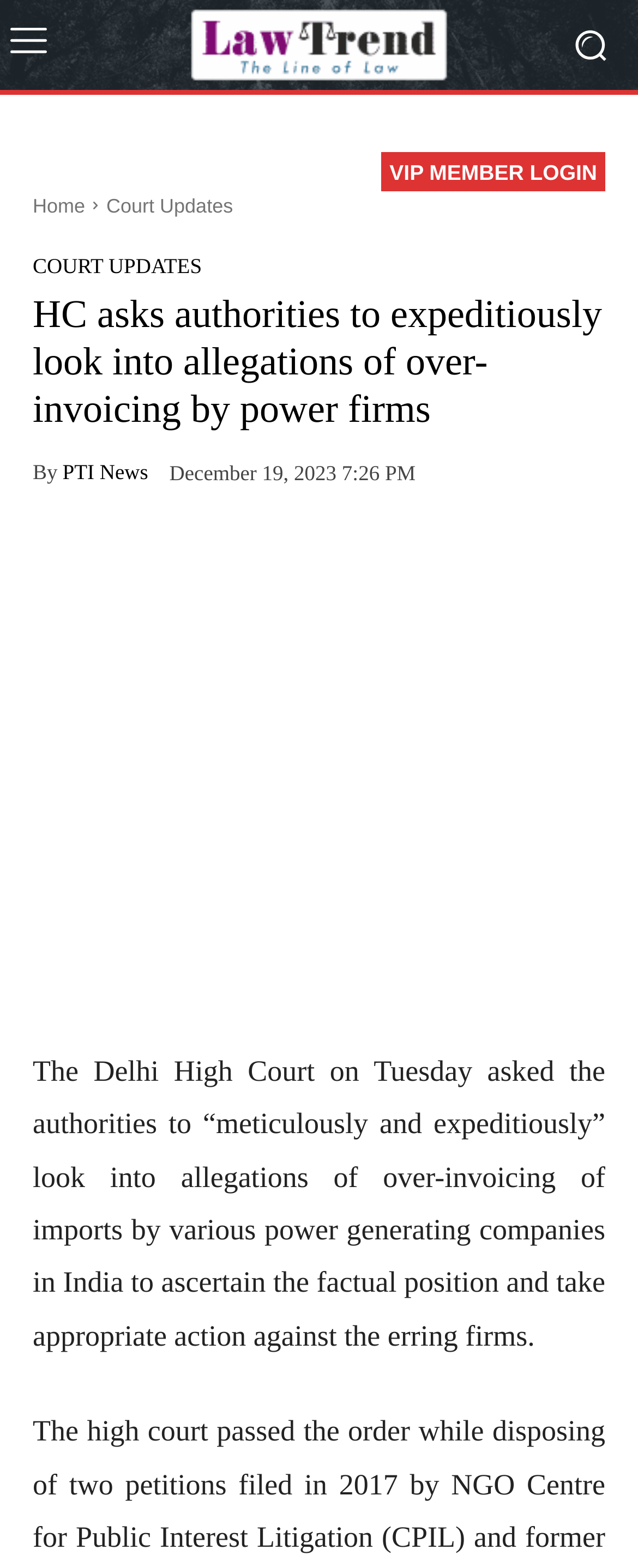What is the purpose of the authorities' investigation?
Please answer the question with a detailed response using the information from the screenshot.

According to the article, the Delhi High Court asked the authorities to 'look into allegations of over-invoicing of imports by various power generating companies in India to ascertain the factual position and take appropriate action against the erring firms'.